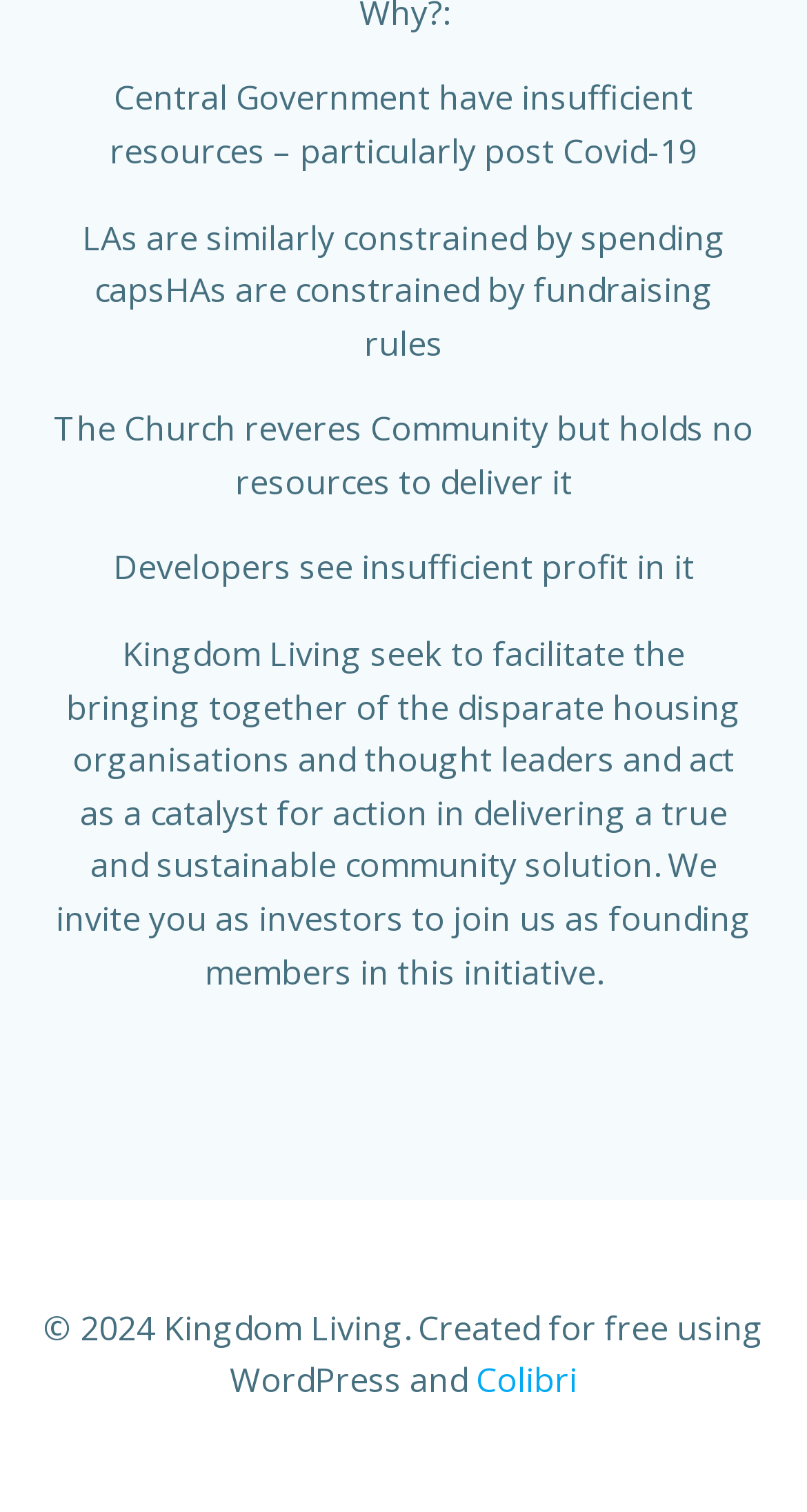Using the provided element description: "Colibri", identify the bounding box coordinates. The coordinates should be four floats between 0 and 1 in the order [left, top, right, bottom].

[0.59, 0.898, 0.715, 0.928]